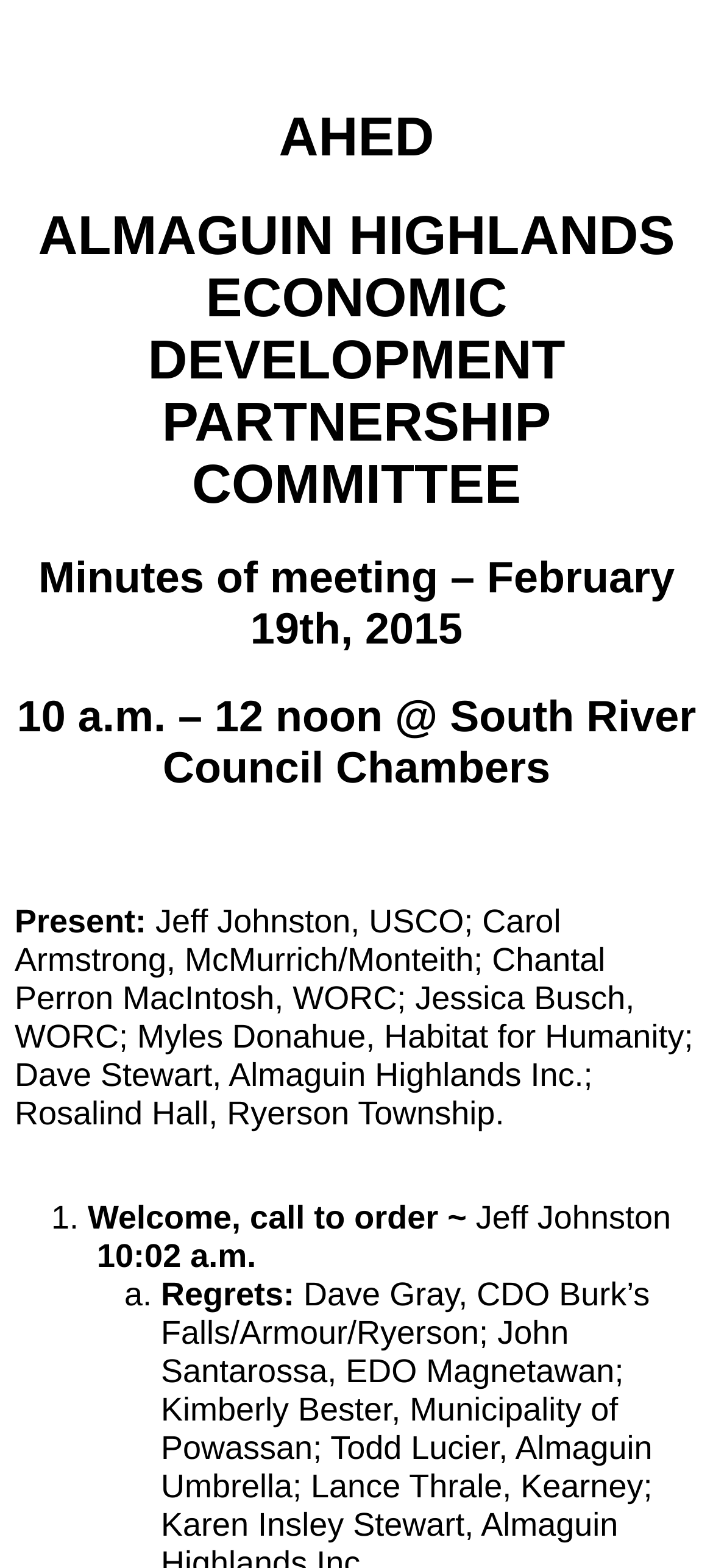Provide a single word or phrase answer to the question: 
How many items are in the list of regrets?

Not specified